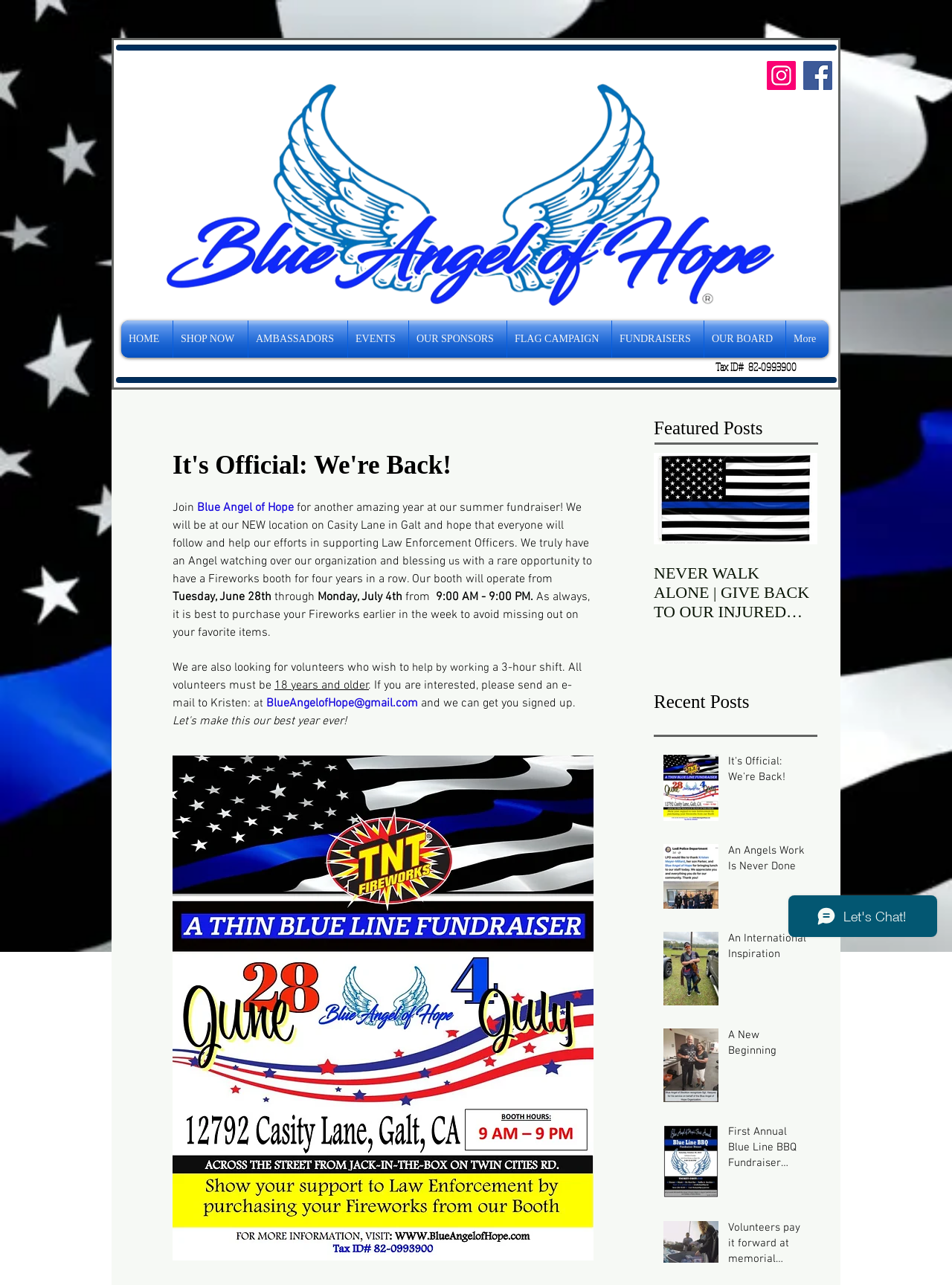Please find the bounding box coordinates (top-left x, top-left y, bottom-right x, bottom-right y) in the screenshot for the UI element described as follows: A New Beginning

[0.765, 0.8, 0.849, 0.829]